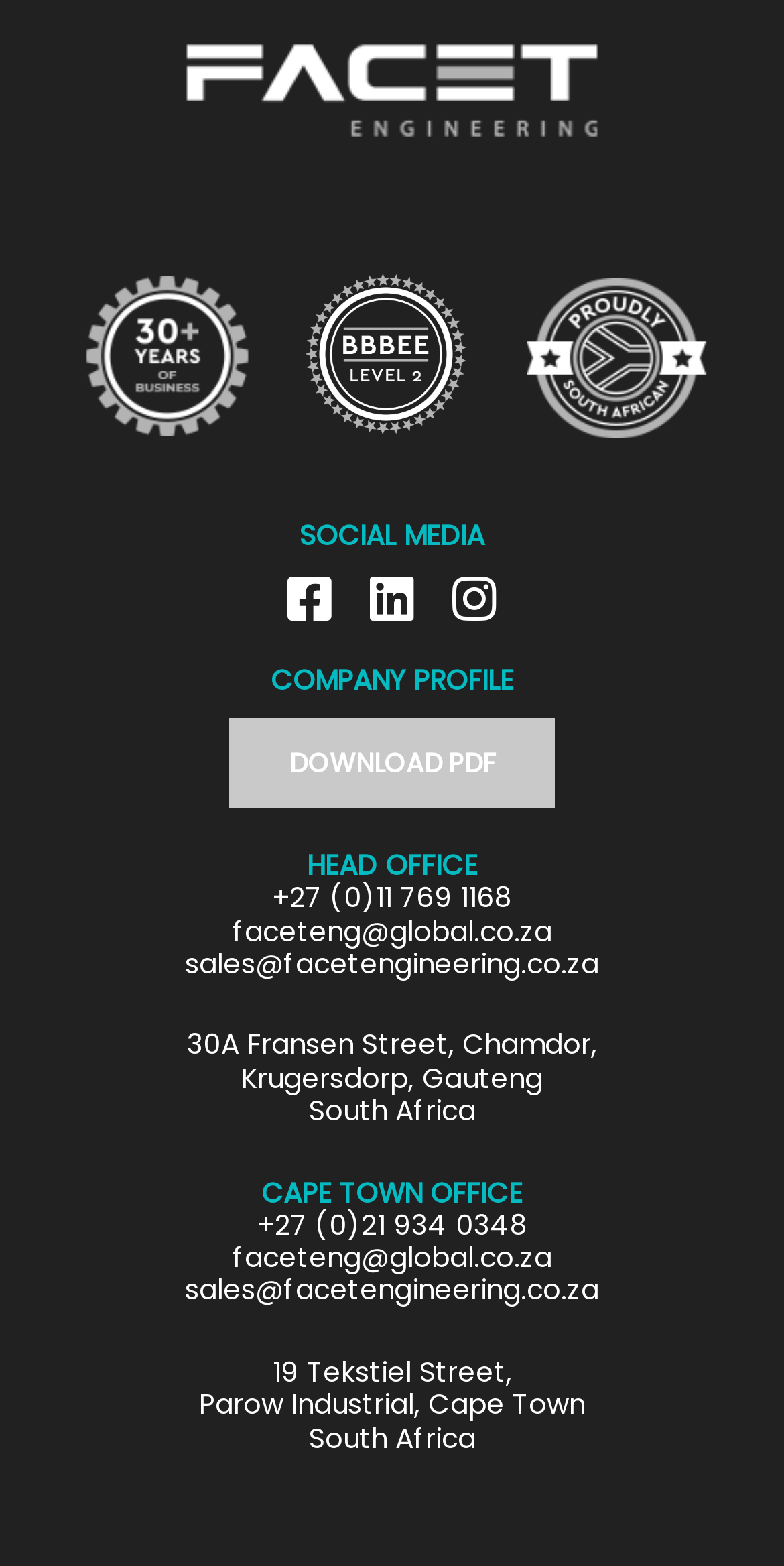Locate the bounding box coordinates of the area that needs to be clicked to fulfill the following instruction: "Call head office". The coordinates should be in the format of four float numbers between 0 and 1, namely [left, top, right, bottom].

[0.346, 0.562, 0.654, 0.586]